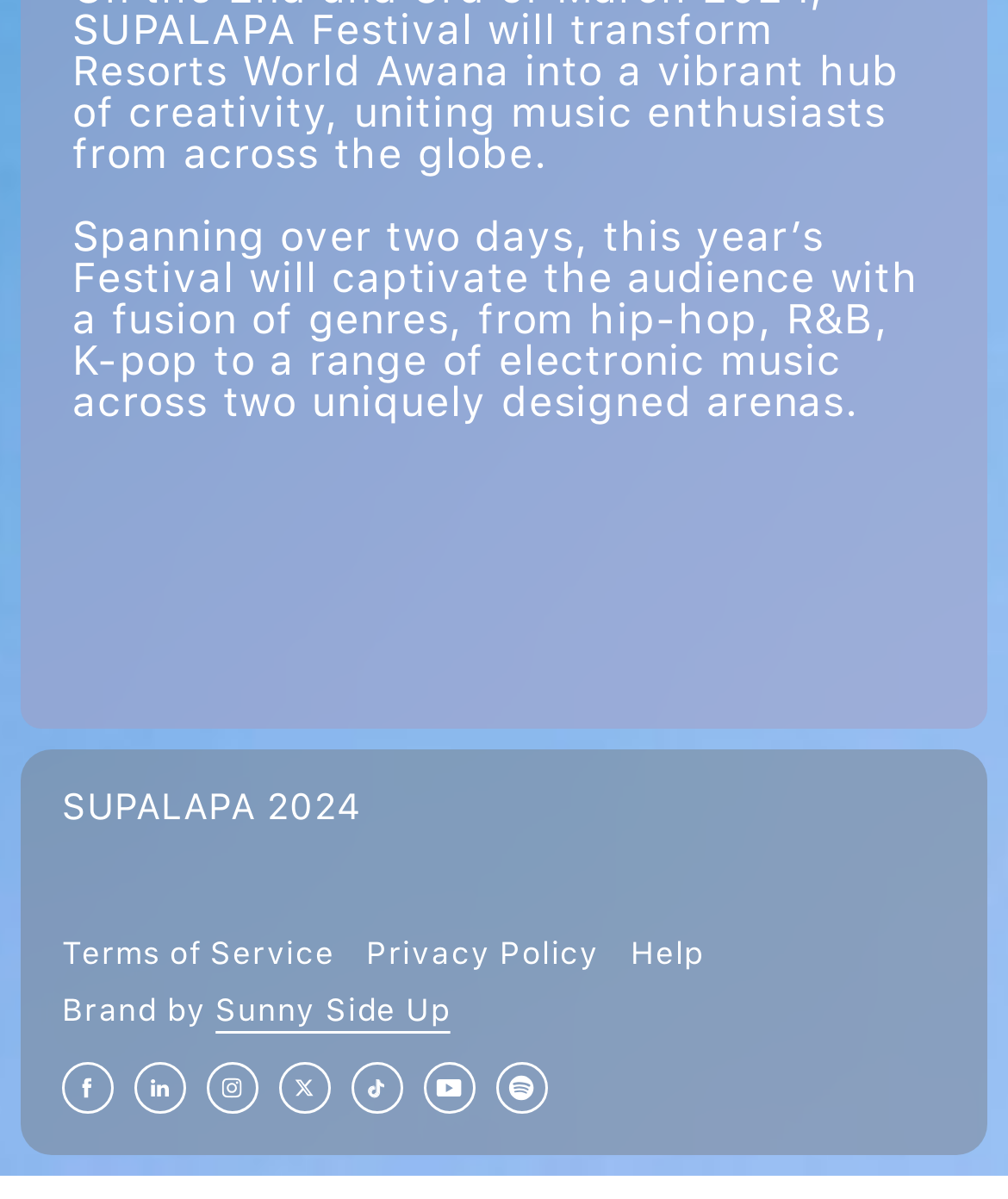What is the position of the 'Help' link?
Answer with a single word or phrase by referring to the visual content.

Bottom